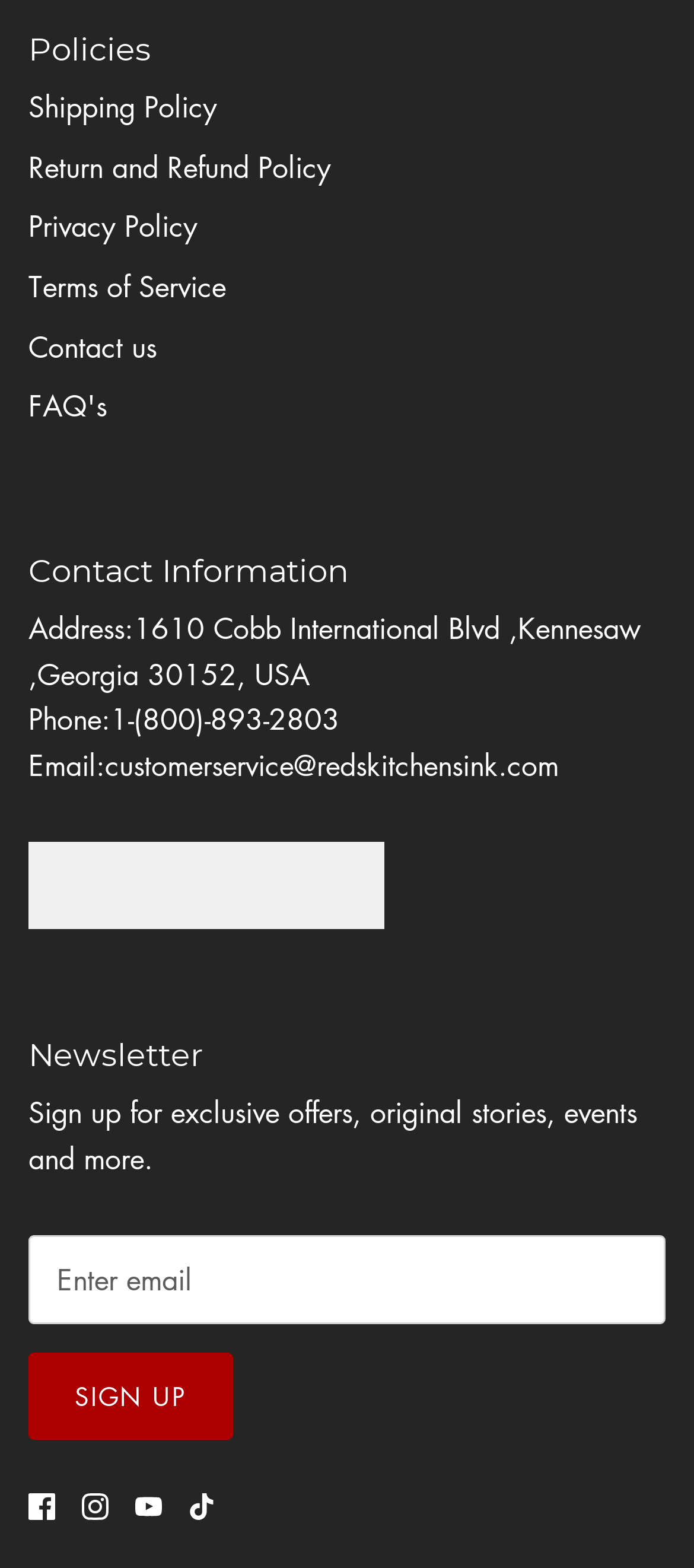Based on the element description "Instagram", predict the bounding box coordinates of the UI element.

[0.118, 0.972, 0.156, 0.989]